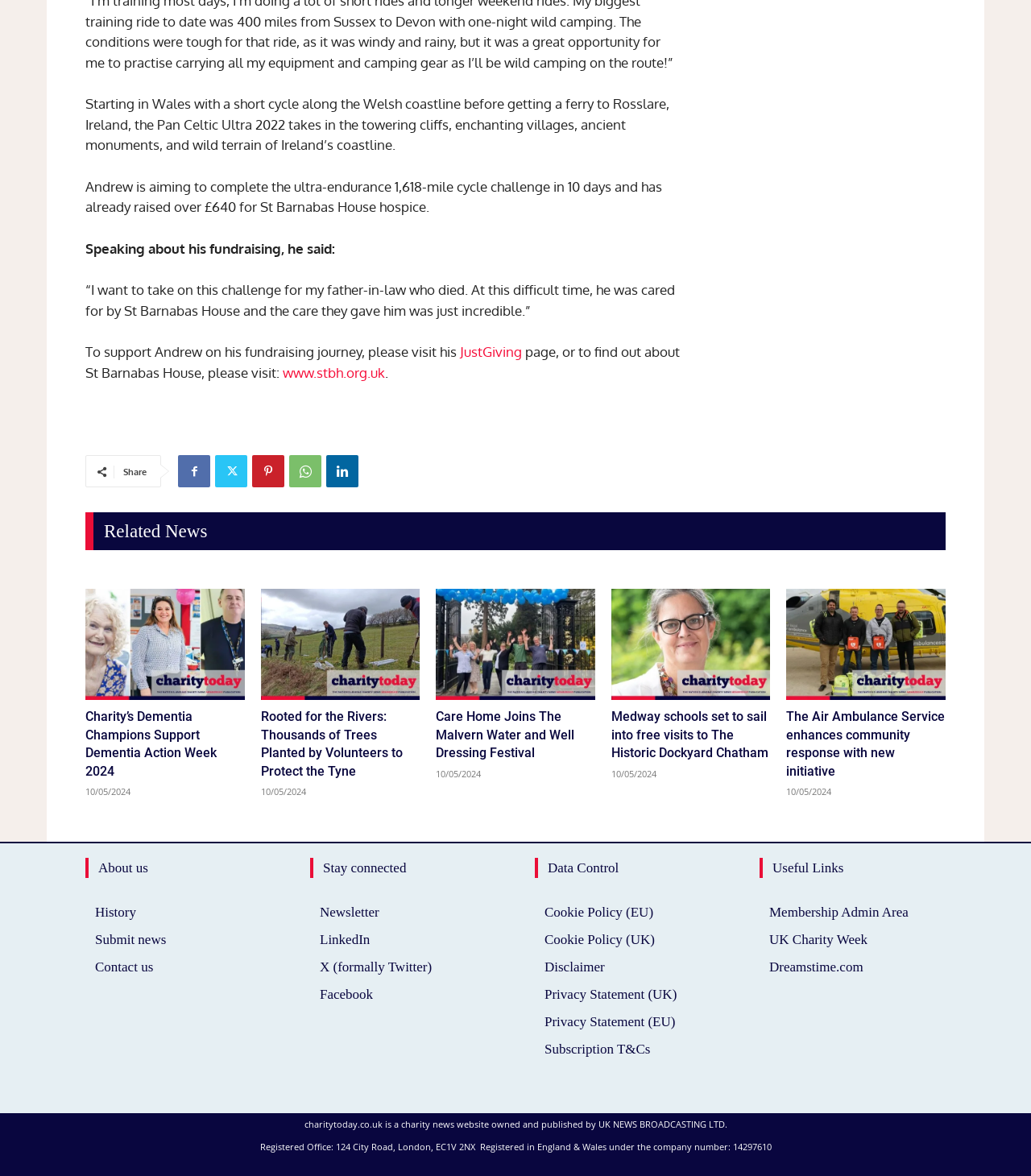Answer in one word or a short phrase: 
What is Andrew aiming to complete?

1,618-mile cycle challenge